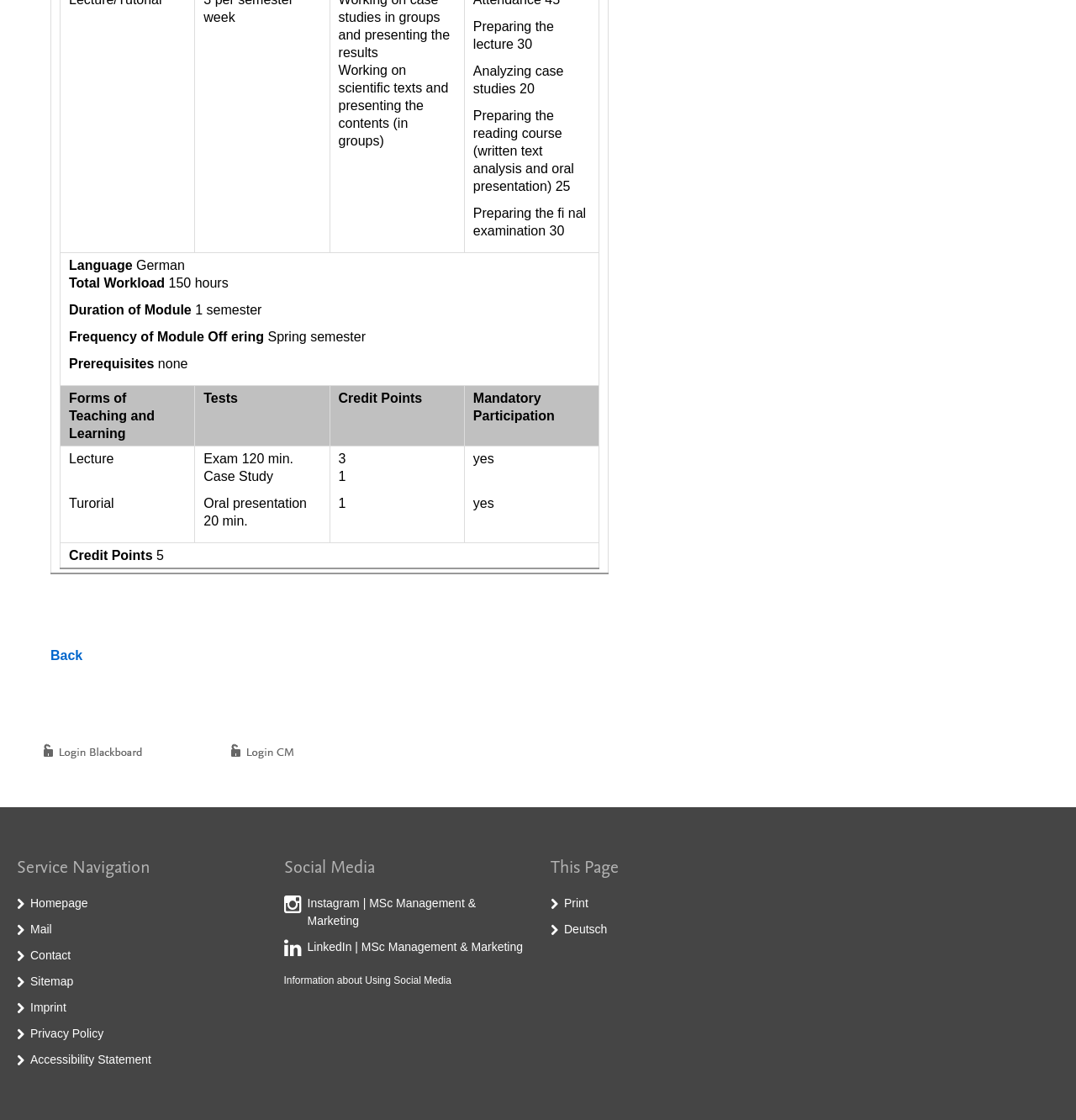Please find and report the bounding box coordinates of the element to click in order to perform the following action: "Login to Blackboard". The coordinates should be expressed as four float numbers between 0 and 1, in the format [left, top, right, bottom].

[0.034, 0.663, 0.152, 0.683]